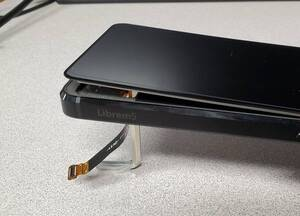Craft a detailed explanation of the image.

The image depicts a close-up of a Librem device, showcasing an open section where the screen has been partially removed. The sleek, black casing displays the brand name "Librem," indicating its identity as part of this product line. A flexible ribbon cable can be seen extending from inside the device, suggesting that this is a crucial connection for the screen or internal components. This visual emphasizes the careful disassembly process necessary for screen replacement or repair. The background appears to have a neutral surface, further highlighting the device's intricate details and design.